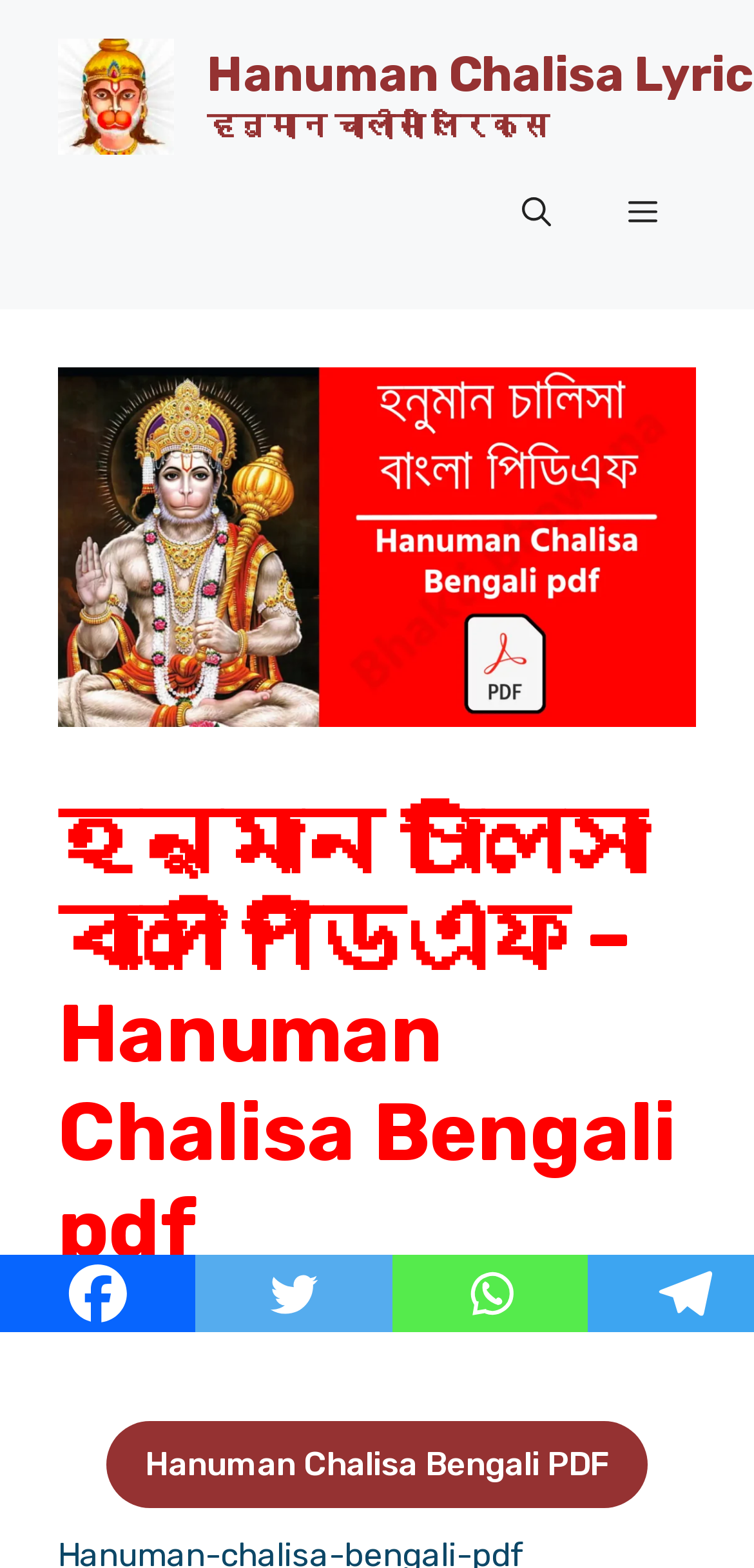Use a single word or phrase to answer this question: 
What is the purpose of the 'Menu' button?

To open navigation